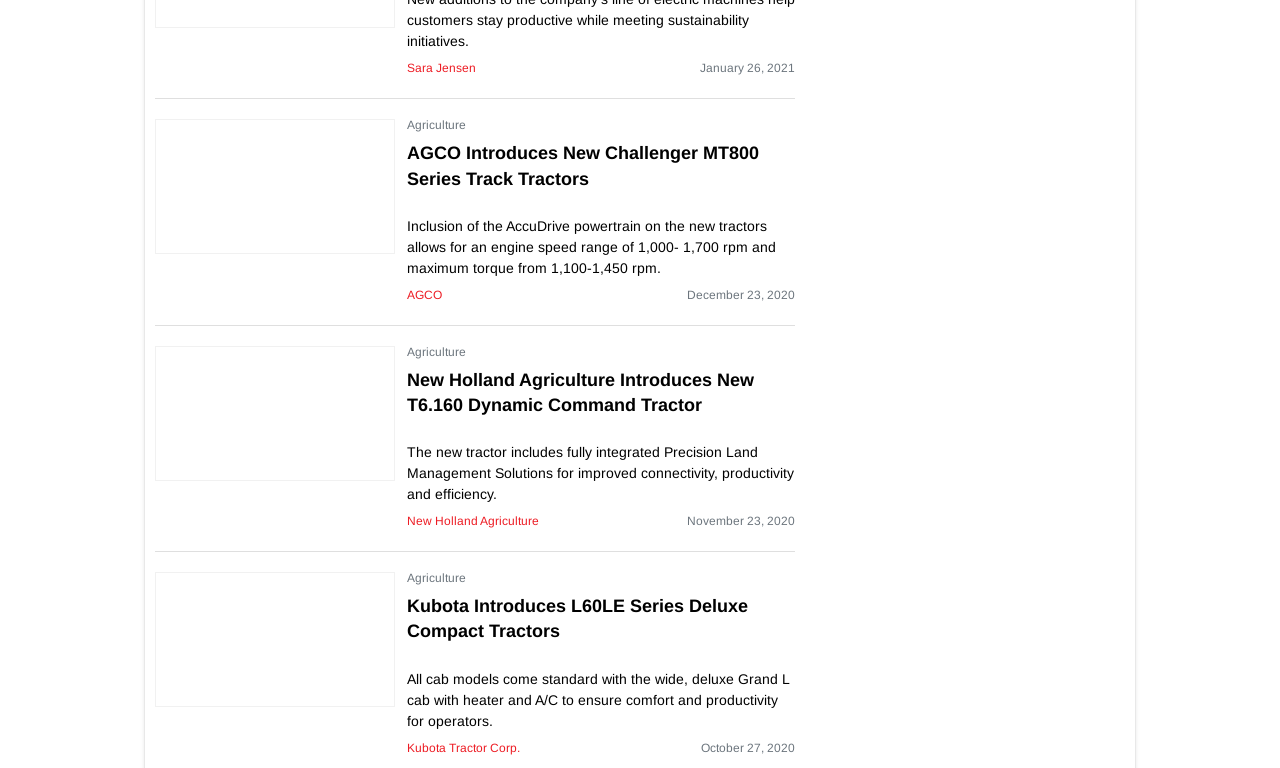Given the element description Agriculture, identify the bounding box coordinates for the UI element on the webpage screenshot. The format should be (top-left x, top-left y, bottom-right x, bottom-right y), with values between 0 and 1.

[0.318, 0.296, 0.364, 0.315]